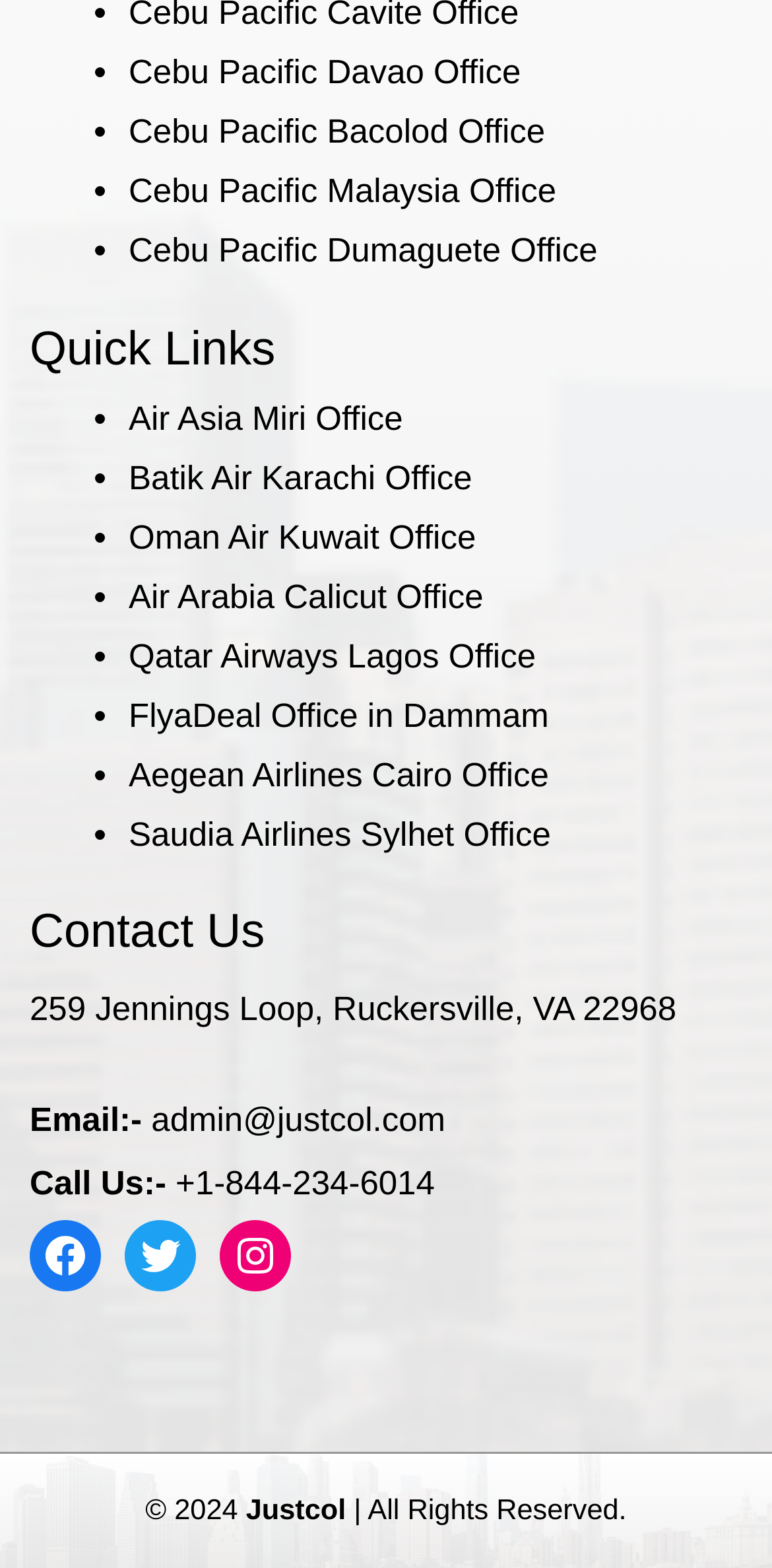Locate the bounding box coordinates of the segment that needs to be clicked to meet this instruction: "Call +1-844-234-6014".

[0.227, 0.743, 0.563, 0.767]